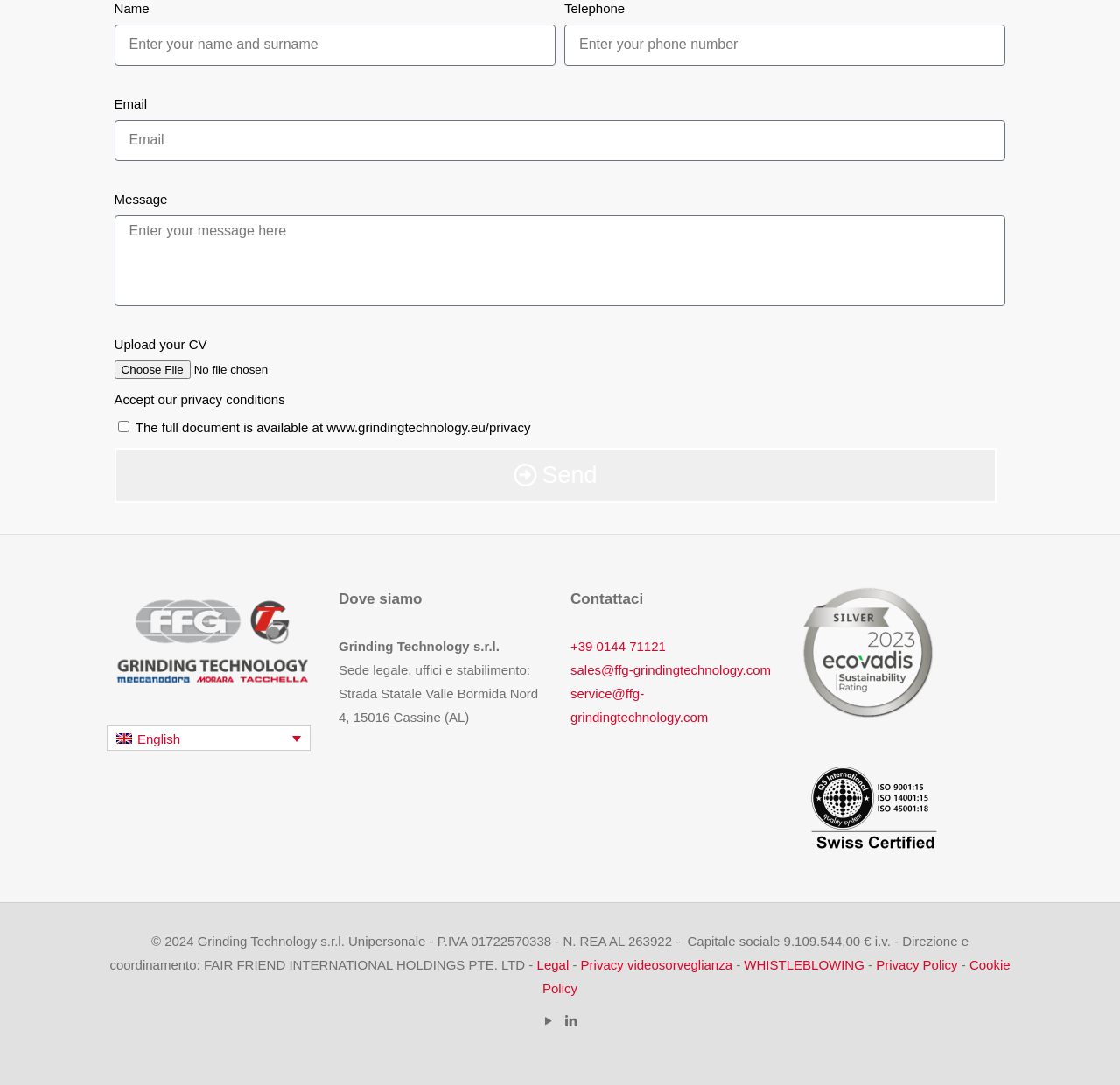Determine the bounding box coordinates of the clickable area required to perform the following instruction: "Call the phone number". The coordinates should be represented as four float numbers between 0 and 1: [left, top, right, bottom].

[0.509, 0.588, 0.594, 0.602]